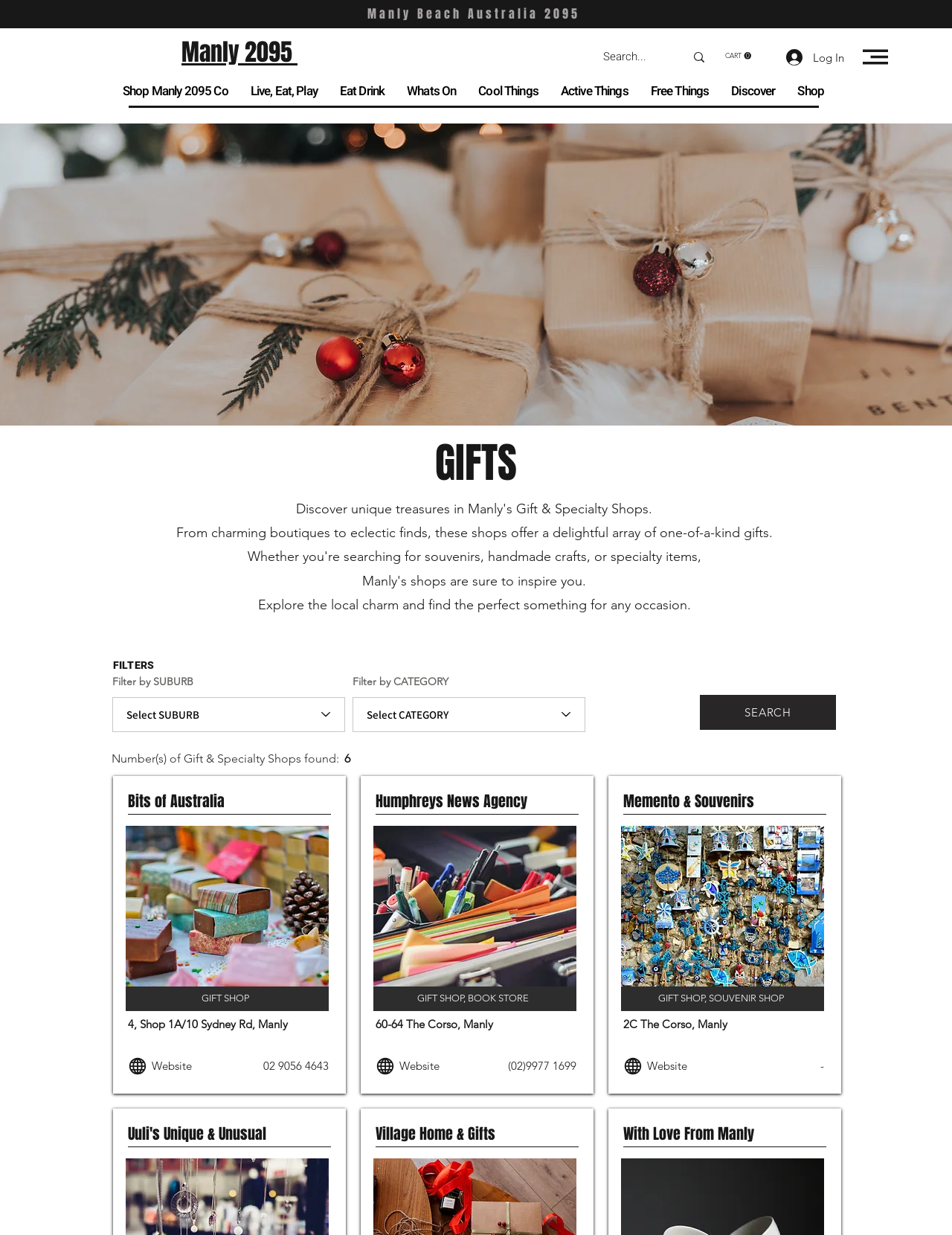Specify the bounding box coordinates for the region that must be clicked to perform the given instruction: "Log in".

[0.815, 0.036, 0.898, 0.057]